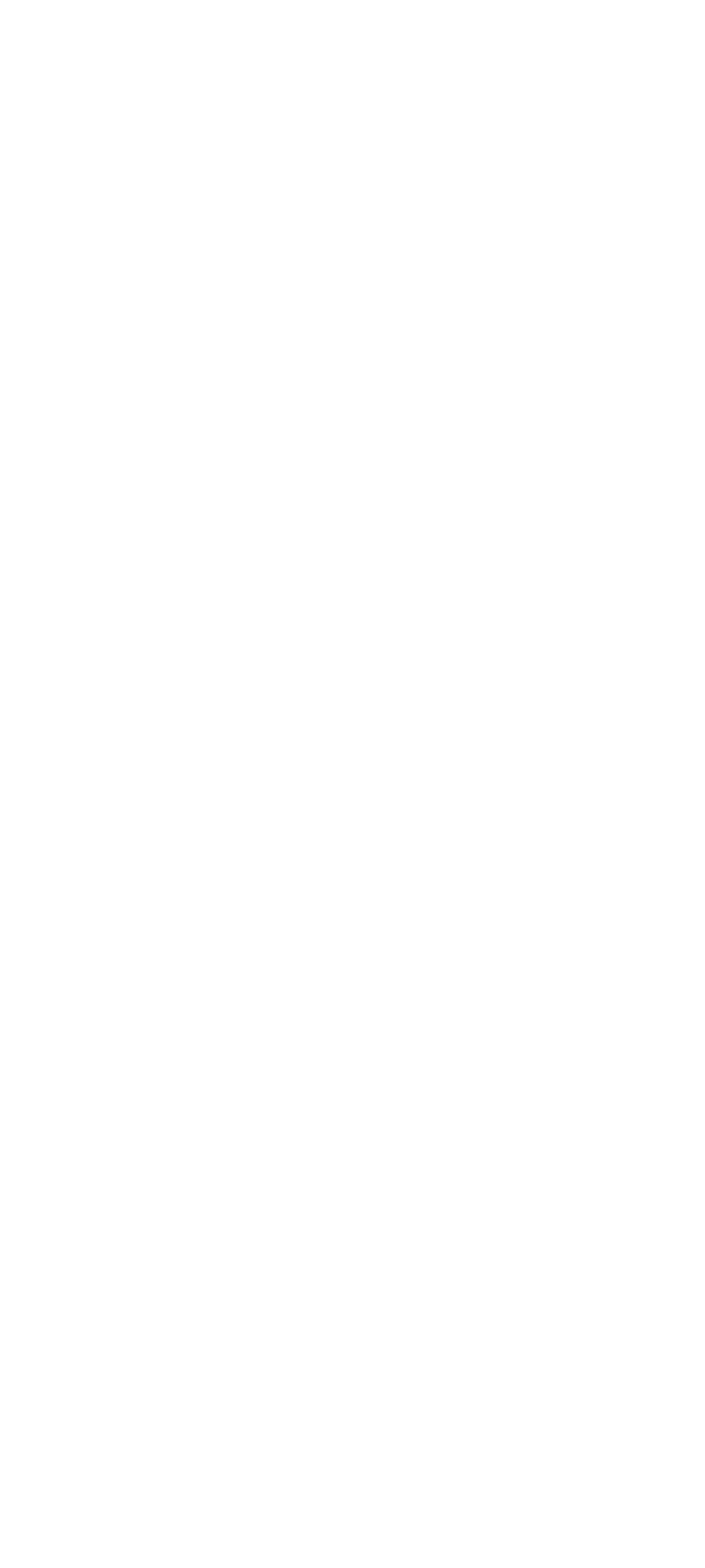Given the element description aria-label="acquaintances" title="acquaintances", predict the bounding box coordinates for the UI element in the webpage screenshot. The format should be (top-left x, top-left y, bottom-right x, bottom-right y), and the values should be between 0 and 1.

[0.077, 0.686, 0.923, 0.705]